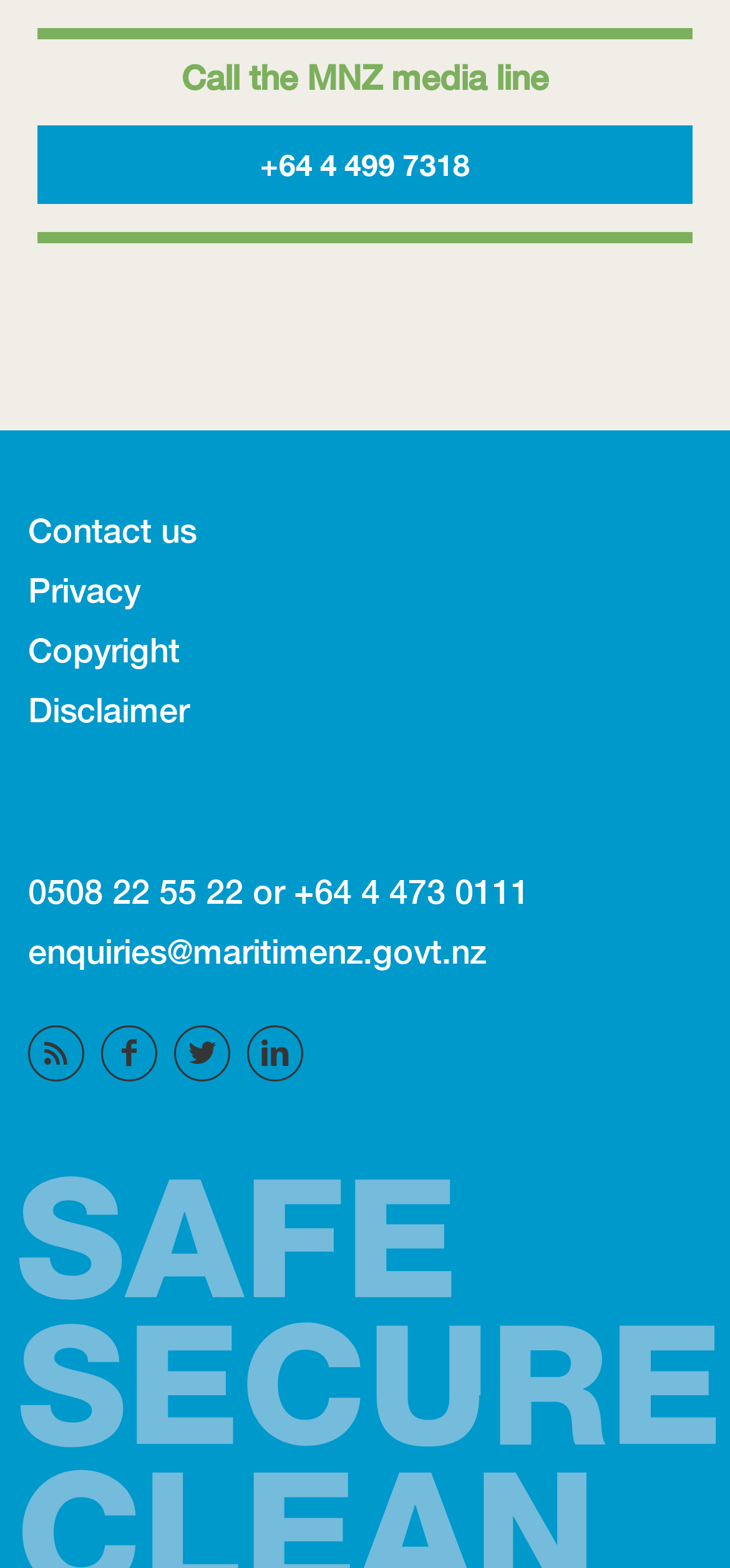Please specify the bounding box coordinates of the clickable region necessary for completing the following instruction: "Follow Maritime NZ on facebook". The coordinates must consist of four float numbers between 0 and 1, i.e., [left, top, right, bottom].

[0.138, 0.653, 0.228, 0.695]